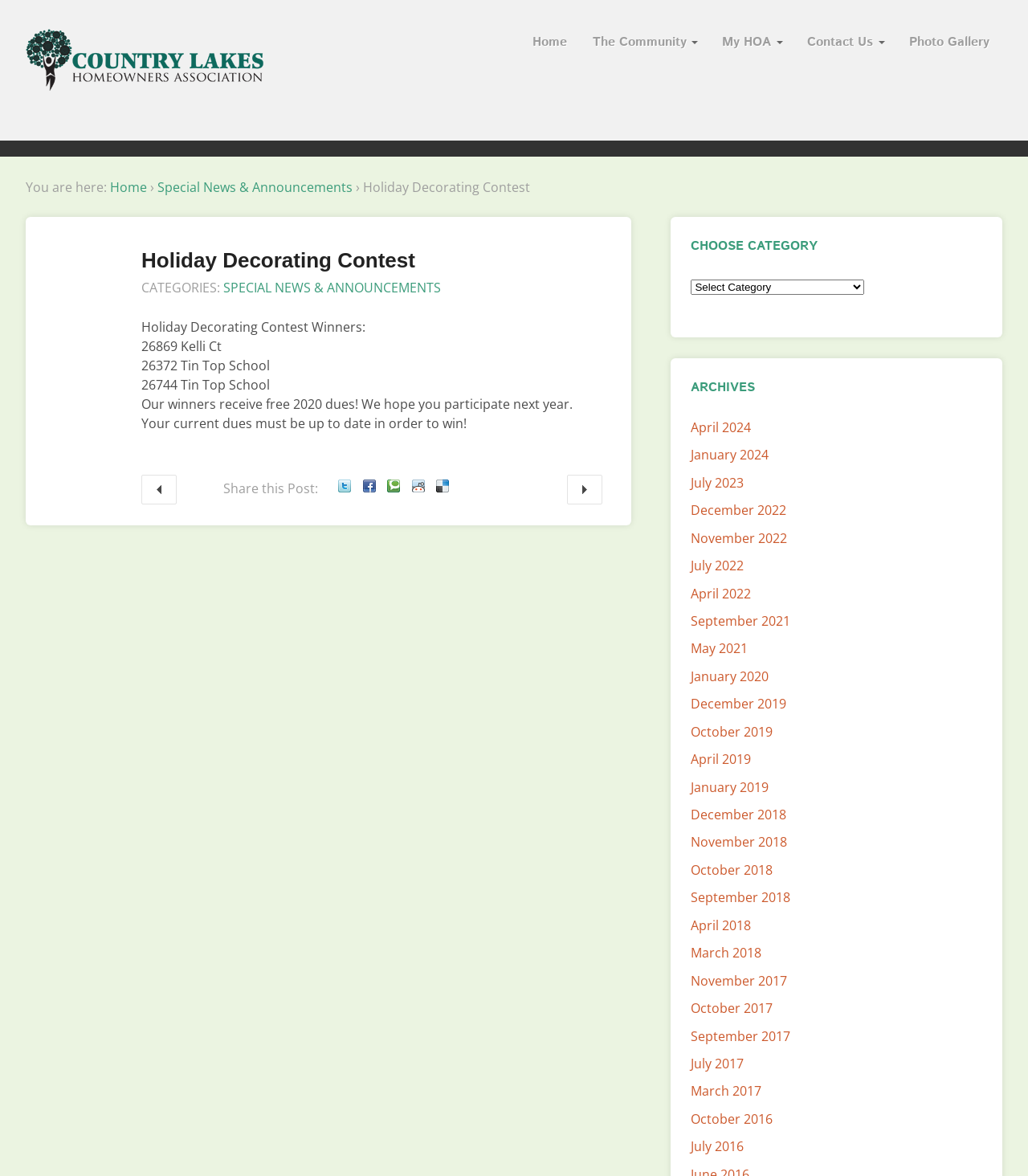Locate the bounding box of the UI element with the following description: "Newsletter – Q1 2020 →".

[0.552, 0.404, 0.586, 0.429]